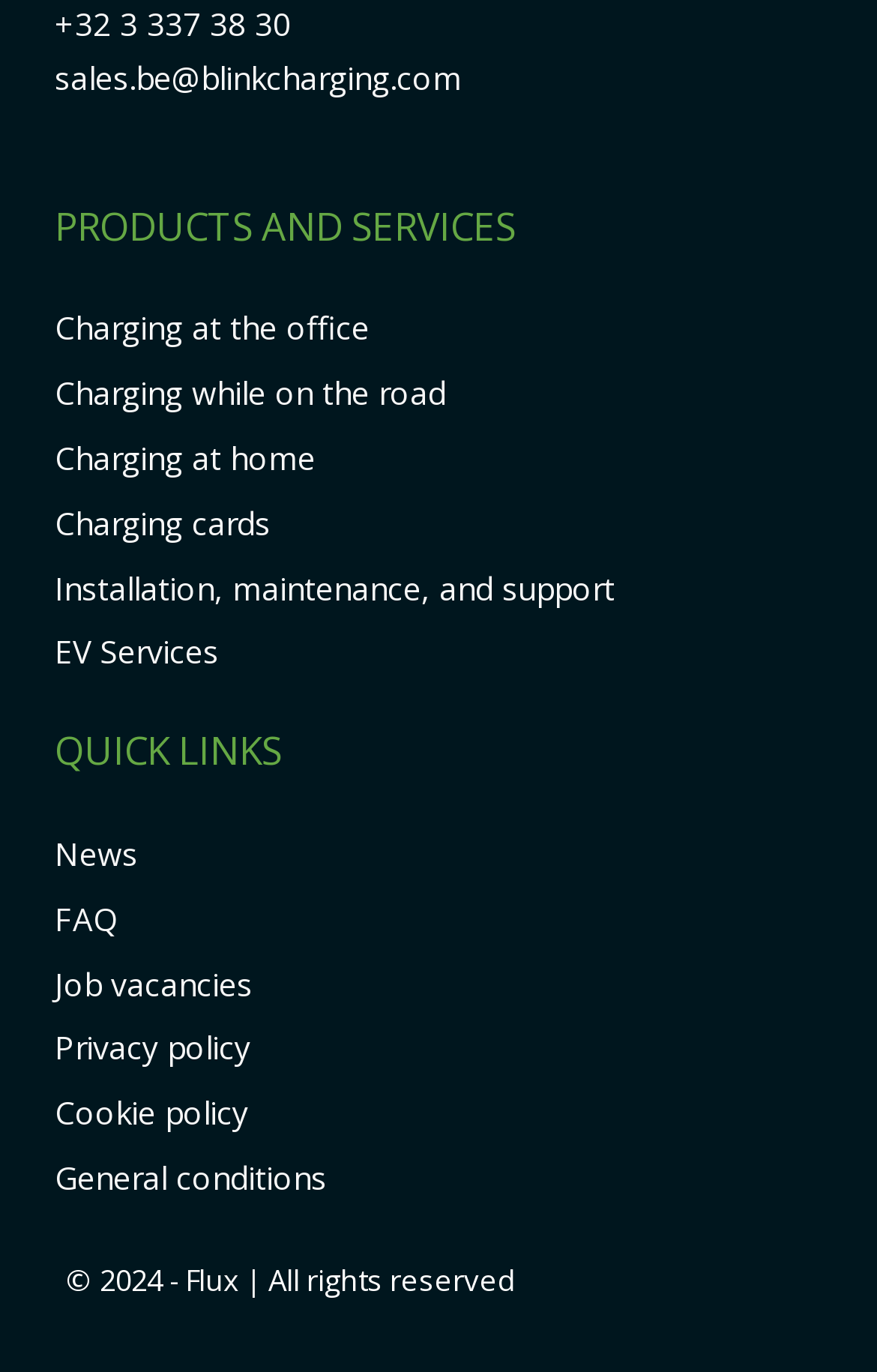Determine the bounding box coordinates for the element that should be clicked to follow this instruction: "Follow on LinkedIn". The coordinates should be given as four float numbers between 0 and 1, in the format [left, top, right, bottom].

None